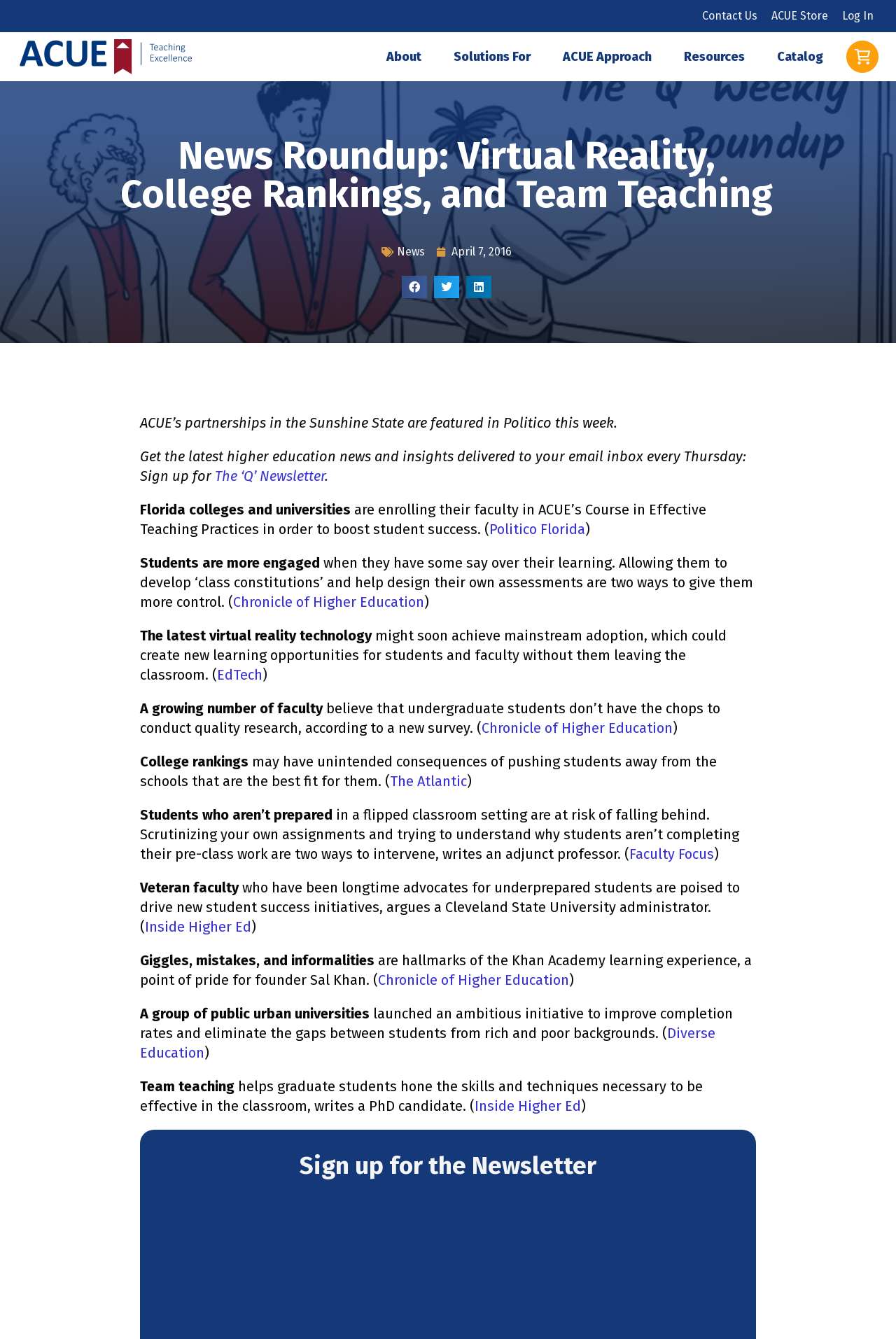Give a one-word or phrase response to the following question: What is the name of the newsletter?

The ‘Q’ Newsletter